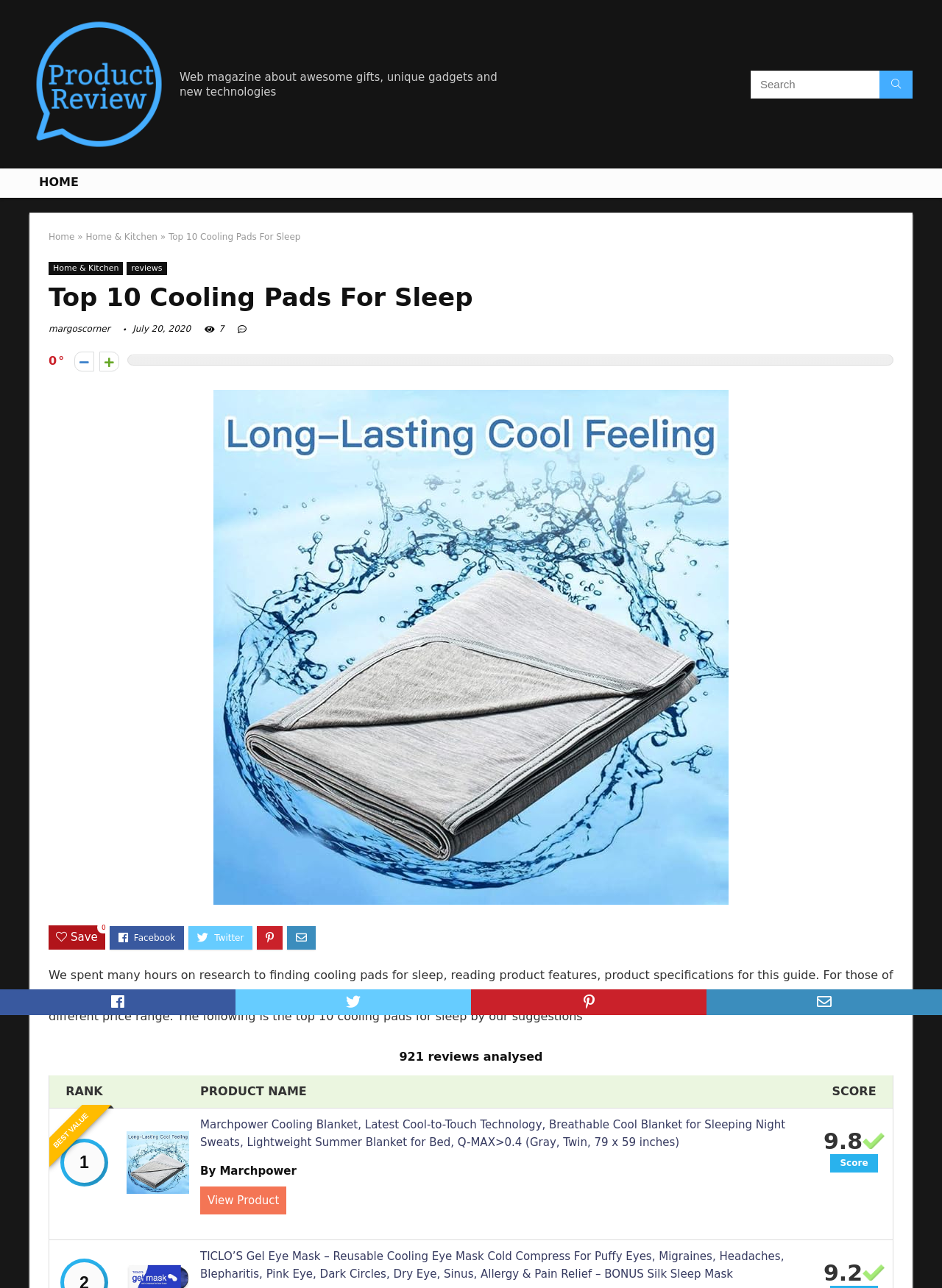What is the score of the top-ranked product?
Give a one-word or short phrase answer based on the image.

9.8